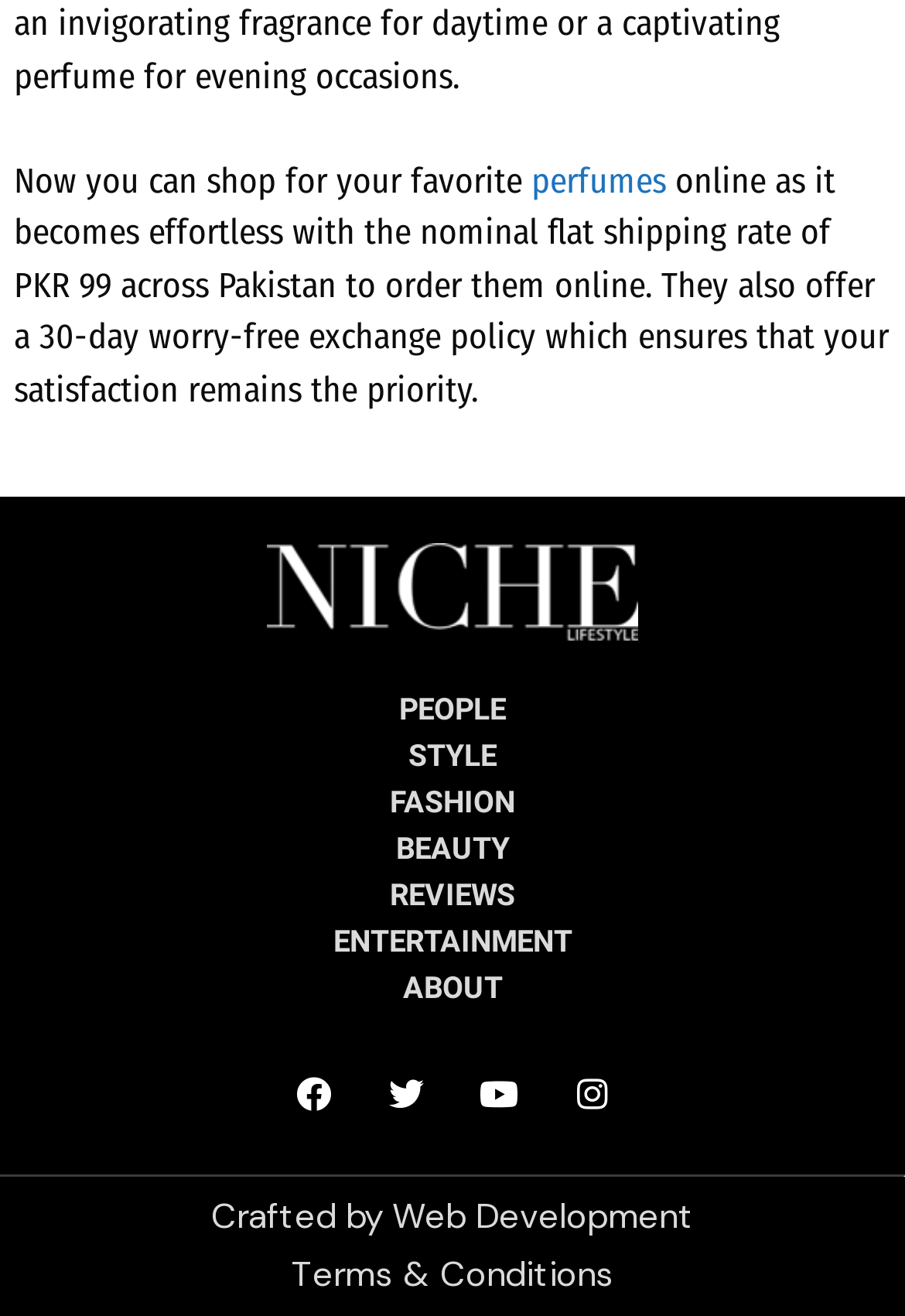Locate the bounding box coordinates of the area to click to fulfill this instruction: "Click on perfumes". The bounding box should be presented as four float numbers between 0 and 1, in the order [left, top, right, bottom].

[0.587, 0.121, 0.736, 0.153]